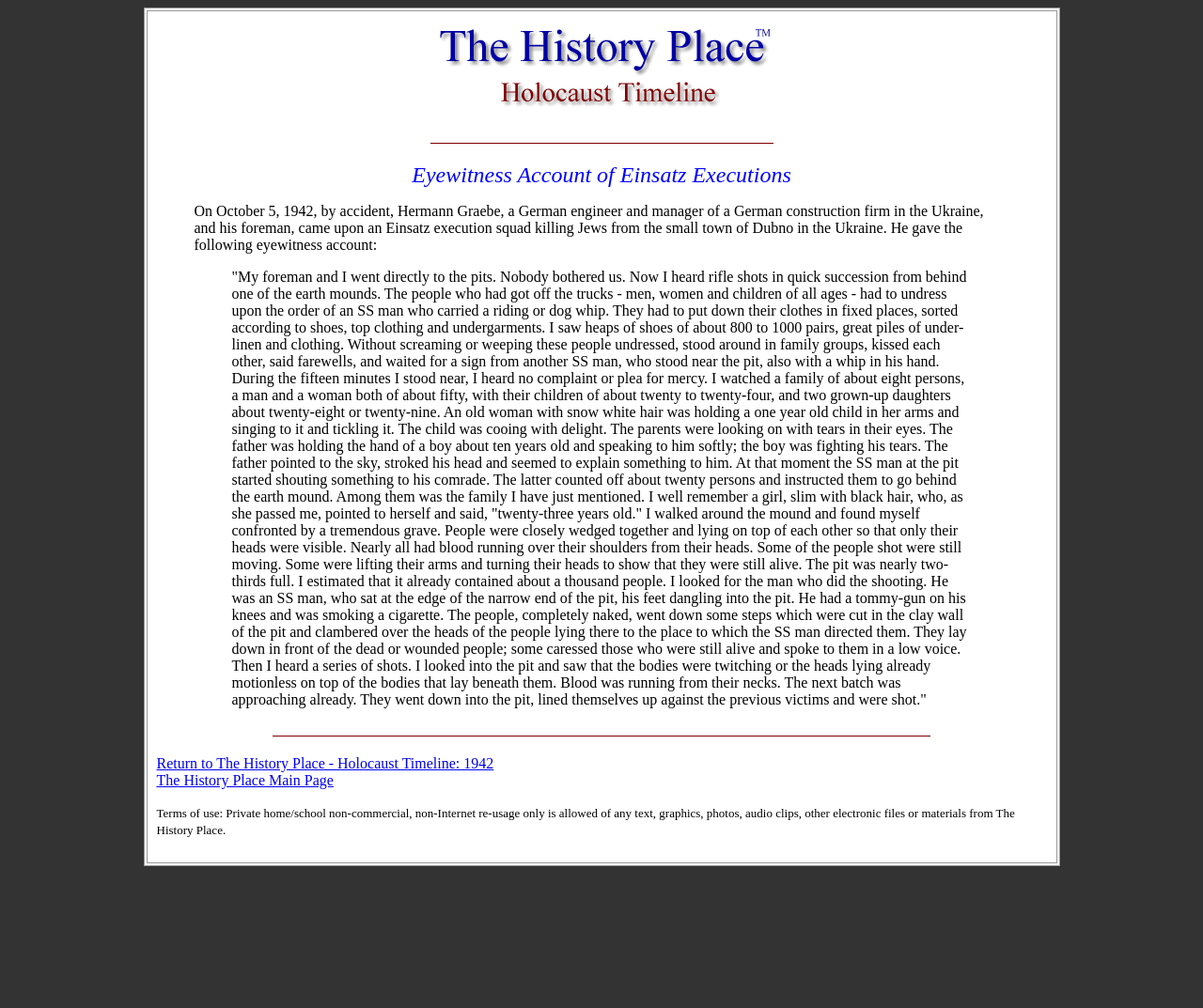What is the purpose of the website?
Please answer the question as detailed as possible.

The website appears to be a historical website, specifically focused on the Holocaust, as evidenced by the eyewitness account of the Einsatz execution. The website provides historical information and accounts of events during World War II.